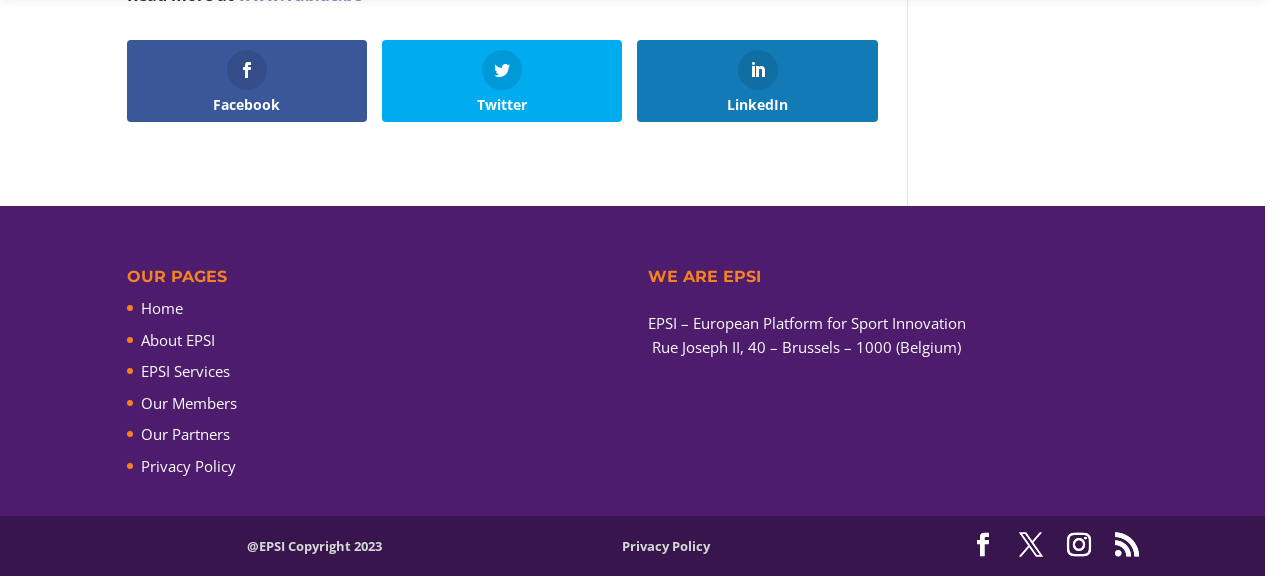Please specify the bounding box coordinates of the clickable region to carry out the following instruction: "Check Privacy Policy". The coordinates should be four float numbers between 0 and 1, in the format [left, top, right, bottom].

[0.11, 0.791, 0.184, 0.826]